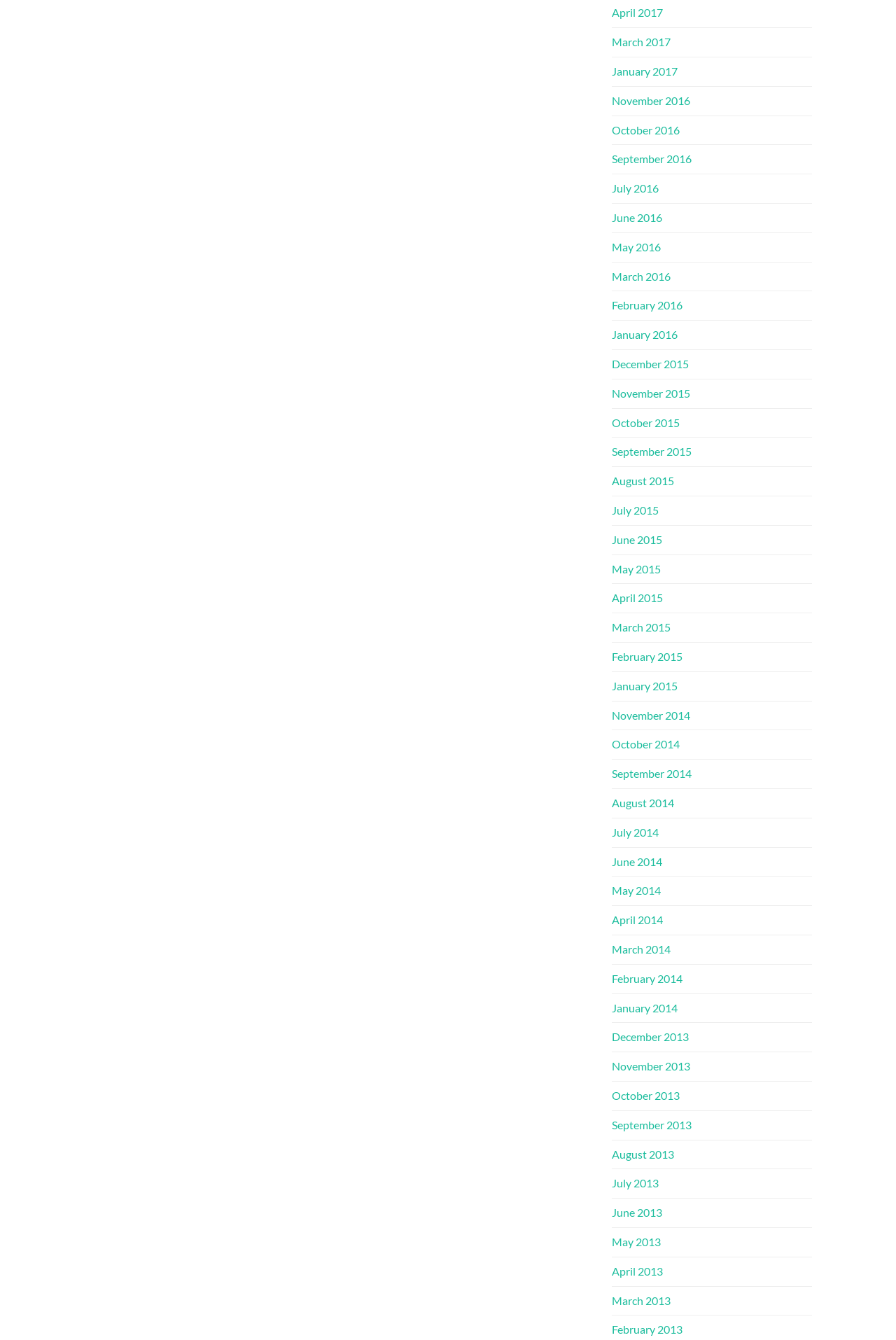What is the earliest month listed on the webpage?
Answer with a single word or phrase by referring to the visual content.

December 2013